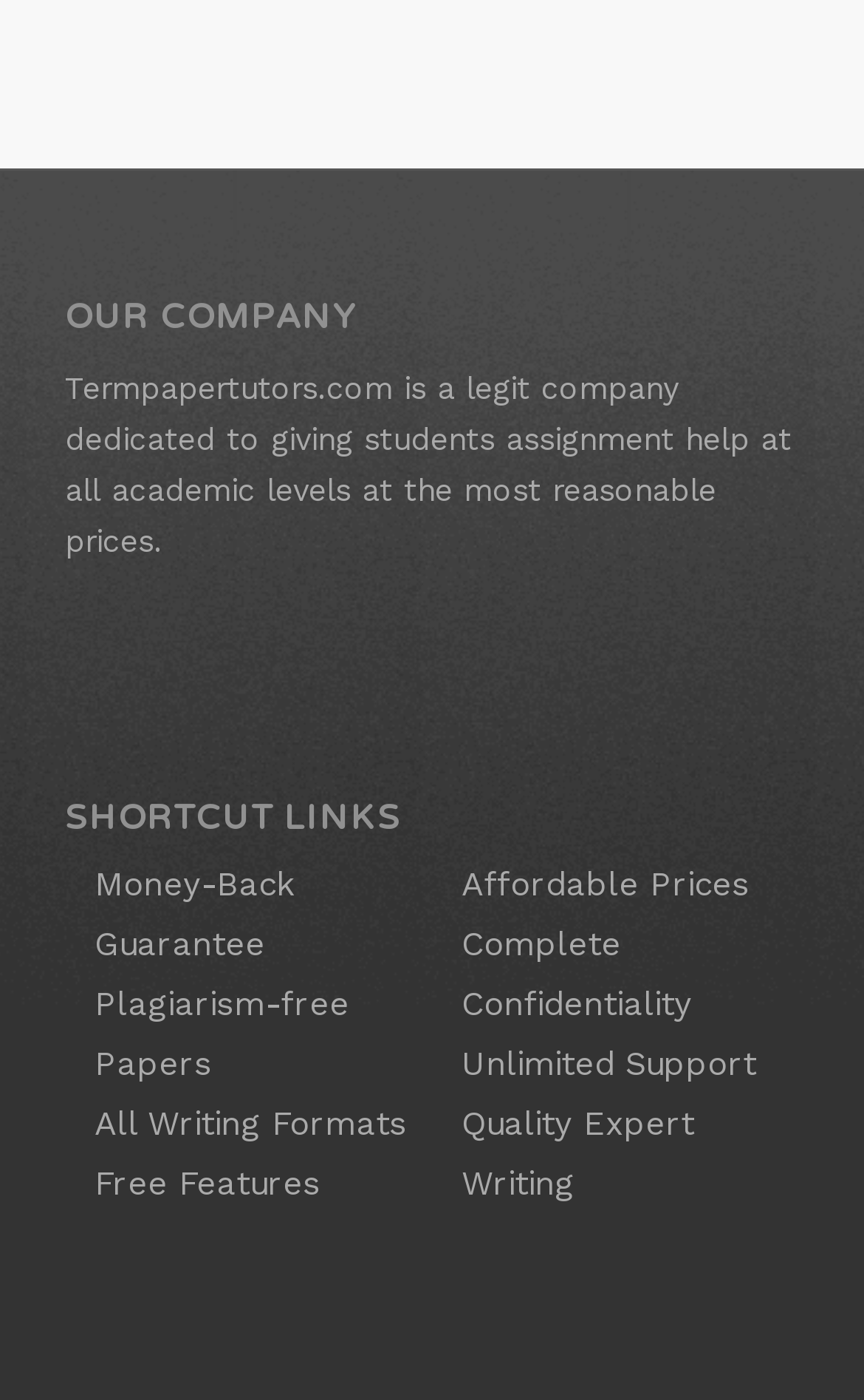Determine the bounding box coordinates of the clickable element to complete this instruction: "Learn about 'Free Features'". Provide the coordinates in the format of four float numbers between 0 and 1, [left, top, right, bottom].

[0.109, 0.832, 0.371, 0.86]